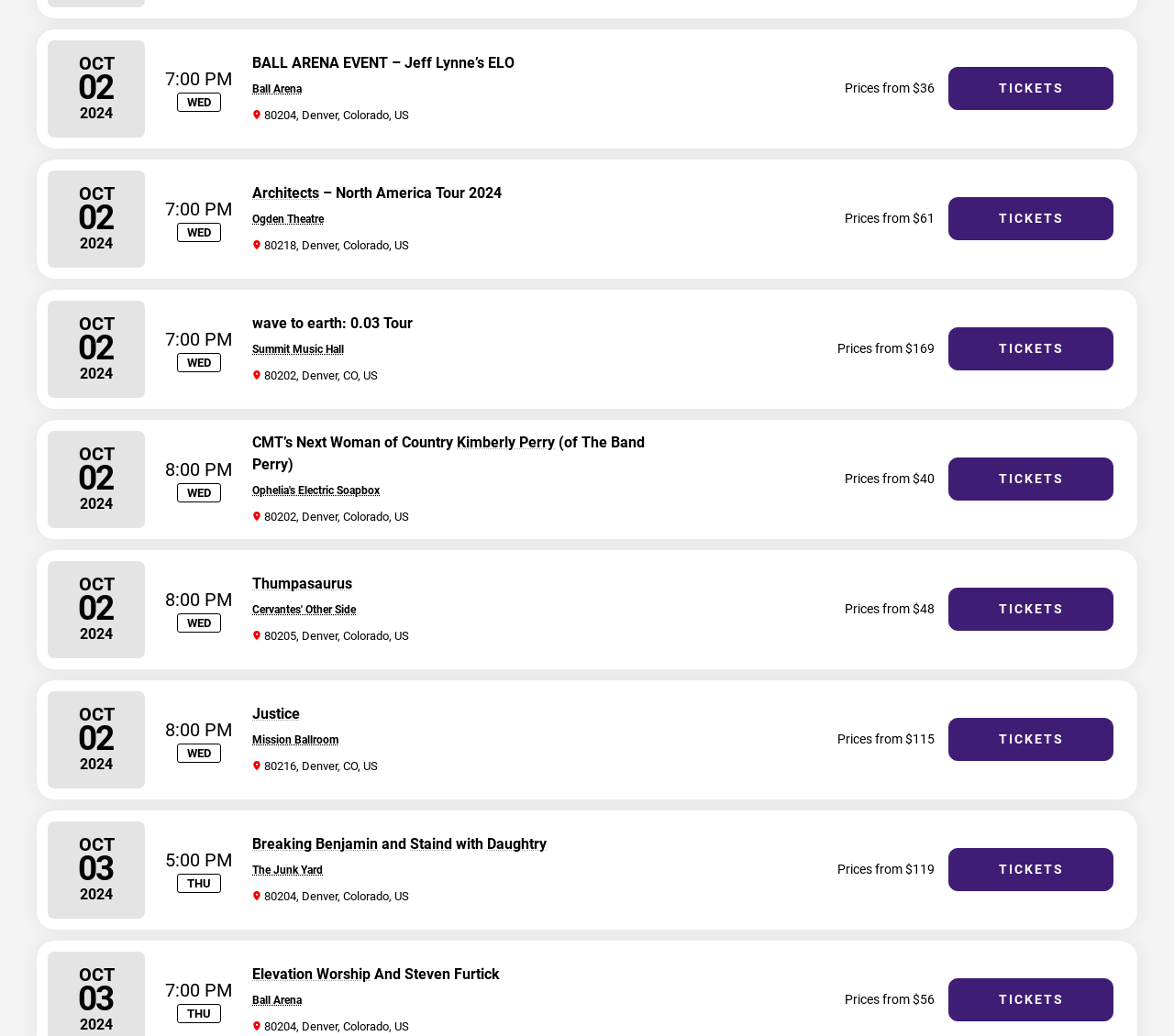Can you pinpoint the bounding box coordinates for the clickable element required for this instruction: "Explore Thumpasaurus' event at Cervantes' Other Side"? The coordinates should be four float numbers between 0 and 1, i.e., [left, top, right, bottom].

[0.215, 0.583, 0.303, 0.595]